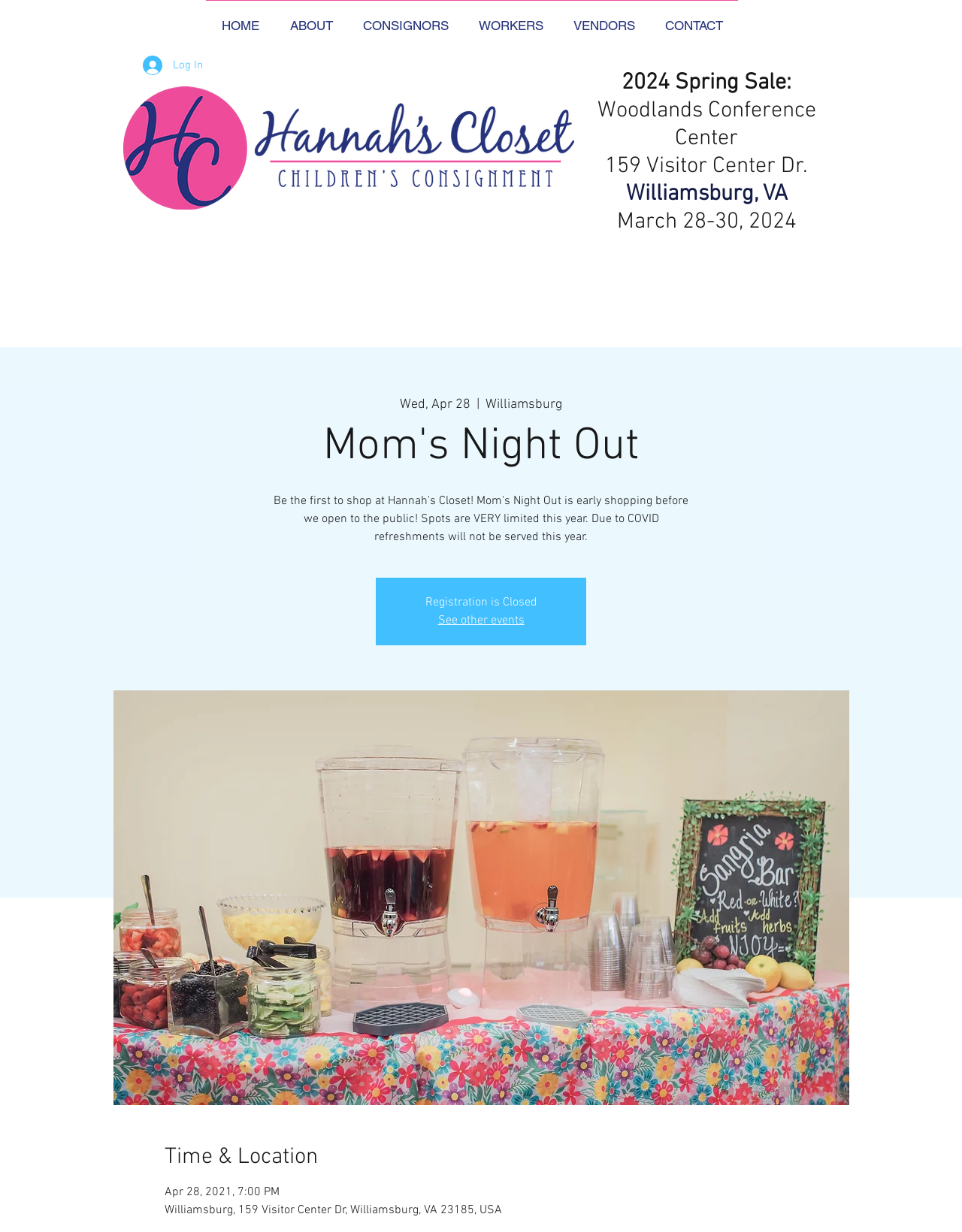Please determine the main heading text of this webpage.

Mom's Night Out